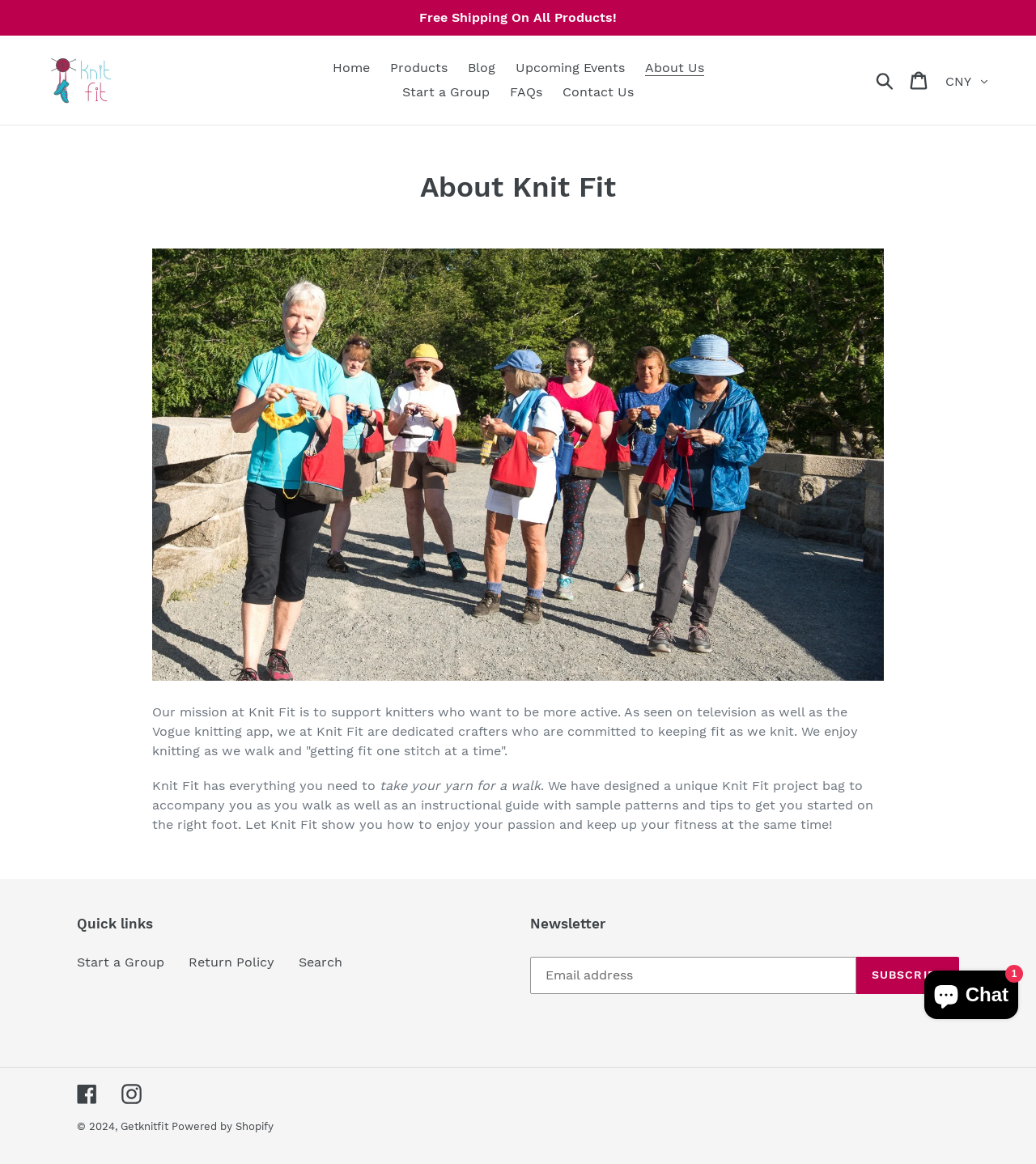Locate the bounding box coordinates of the element you need to click to accomplish the task described by this instruction: "Change the currency".

[0.906, 0.057, 0.957, 0.084]